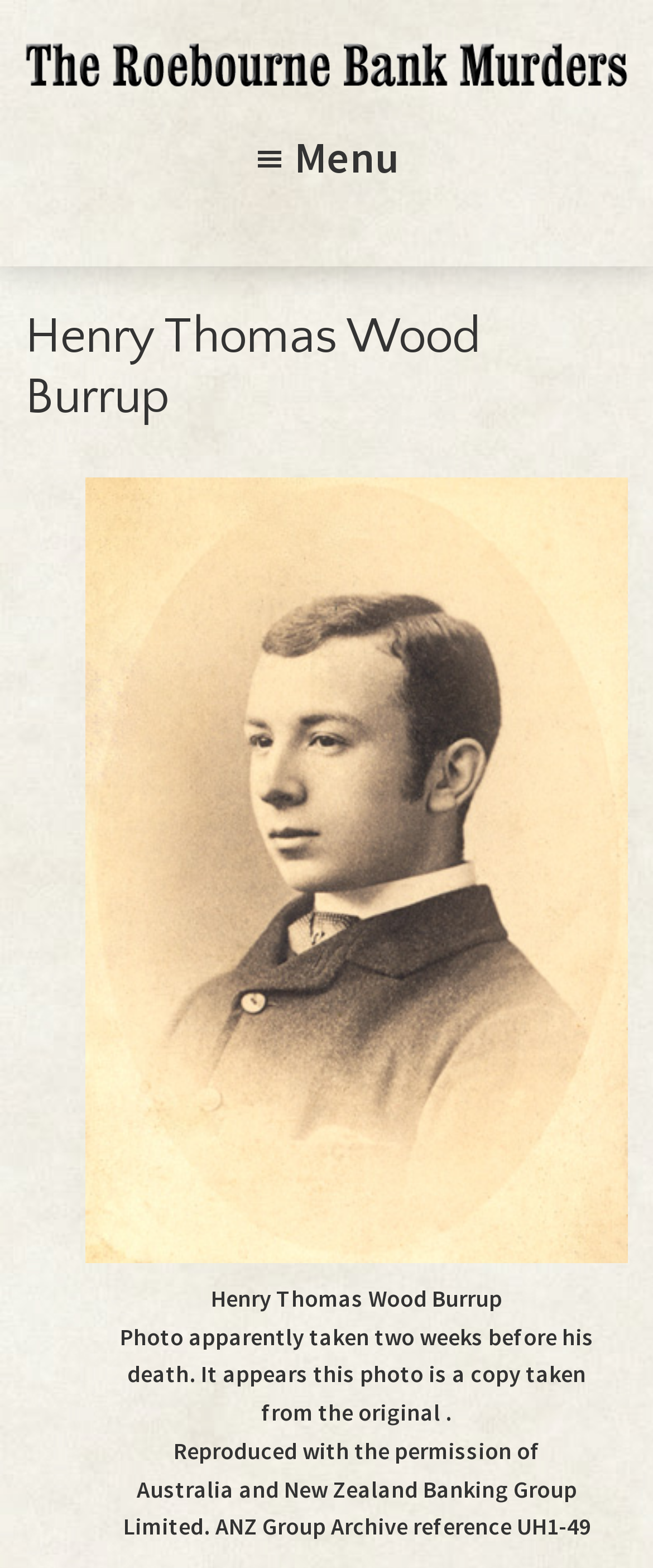What is the name of the murder victim?
Please give a detailed answer to the question using the information shown in the image.

The name of the murder victim can be found in the heading 'Henry Thomas Wood Burrup' which is a sub-element of the button with the menu icon.